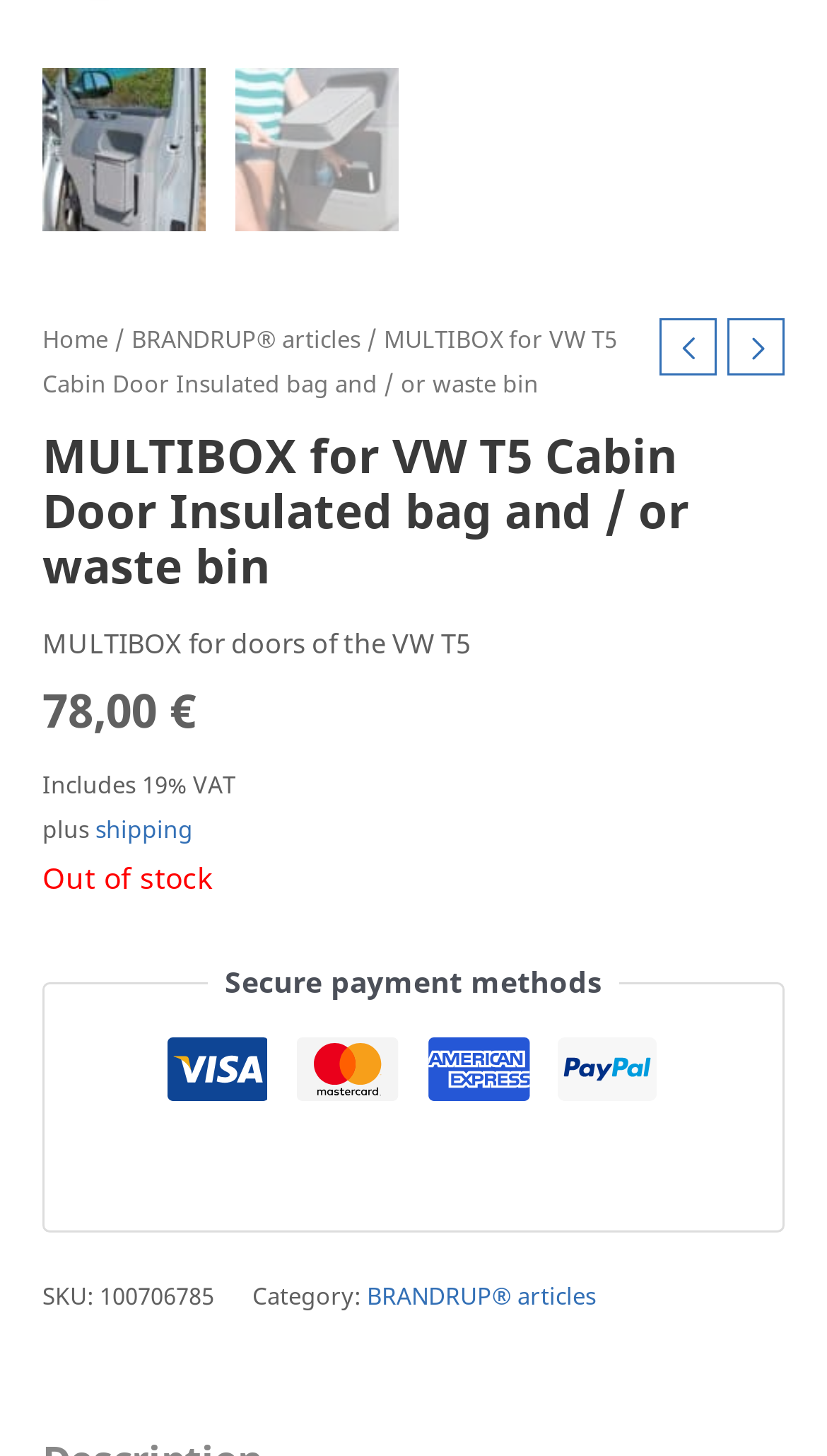Please provide the bounding box coordinates for the element that needs to be clicked to perform the following instruction: "View 'BRANDRUP articles'". The coordinates should be given as four float numbers between 0 and 1, i.e., [left, top, right, bottom].

[0.159, 0.222, 0.436, 0.244]